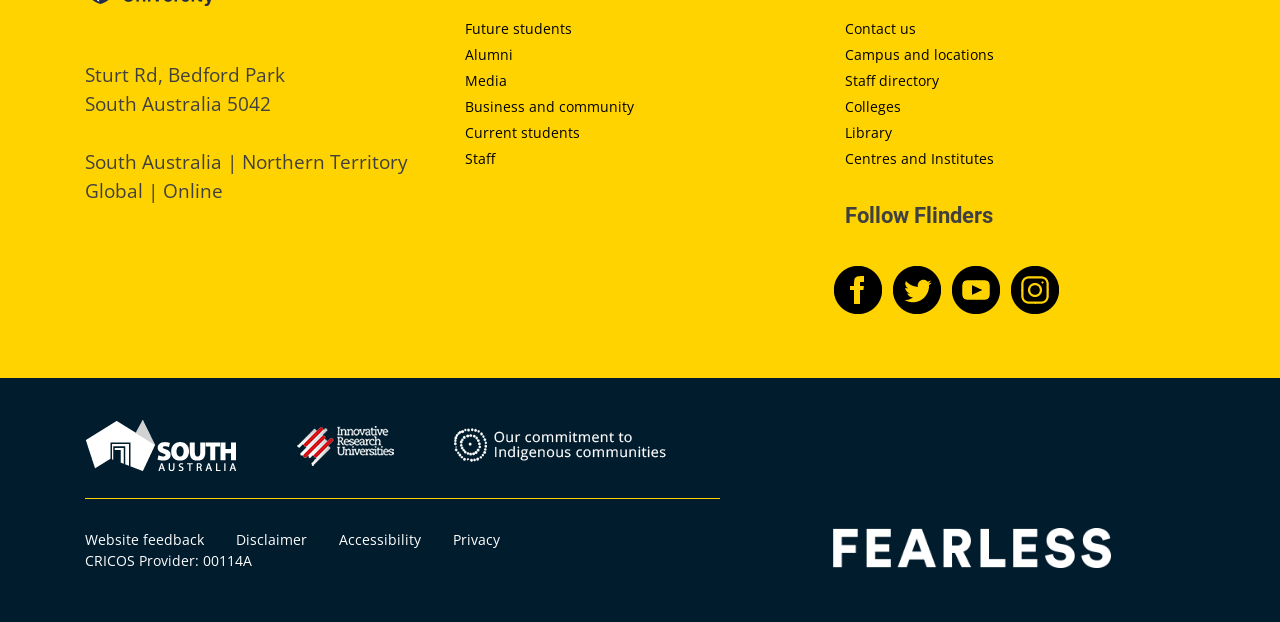Given the element description: "alt="Indigenous communities"", predict the bounding box coordinates of the UI element it refers to, using four float numbers between 0 and 1, i.e., [left, top, right, bottom].

[0.354, 0.673, 0.521, 0.761]